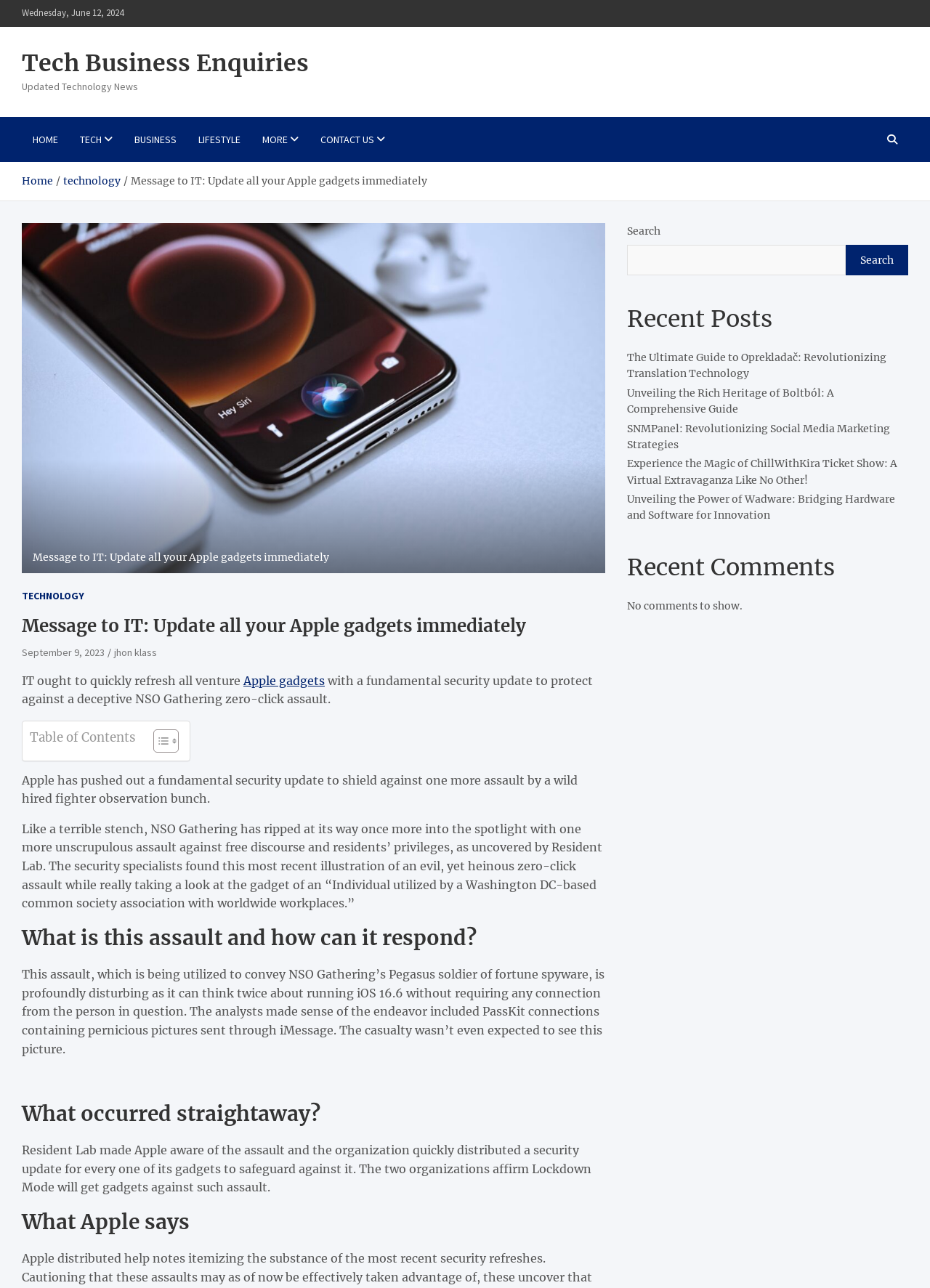Identify the text that serves as the heading for the webpage and generate it.

Message to IT: Update all your Apple gadgets immediately